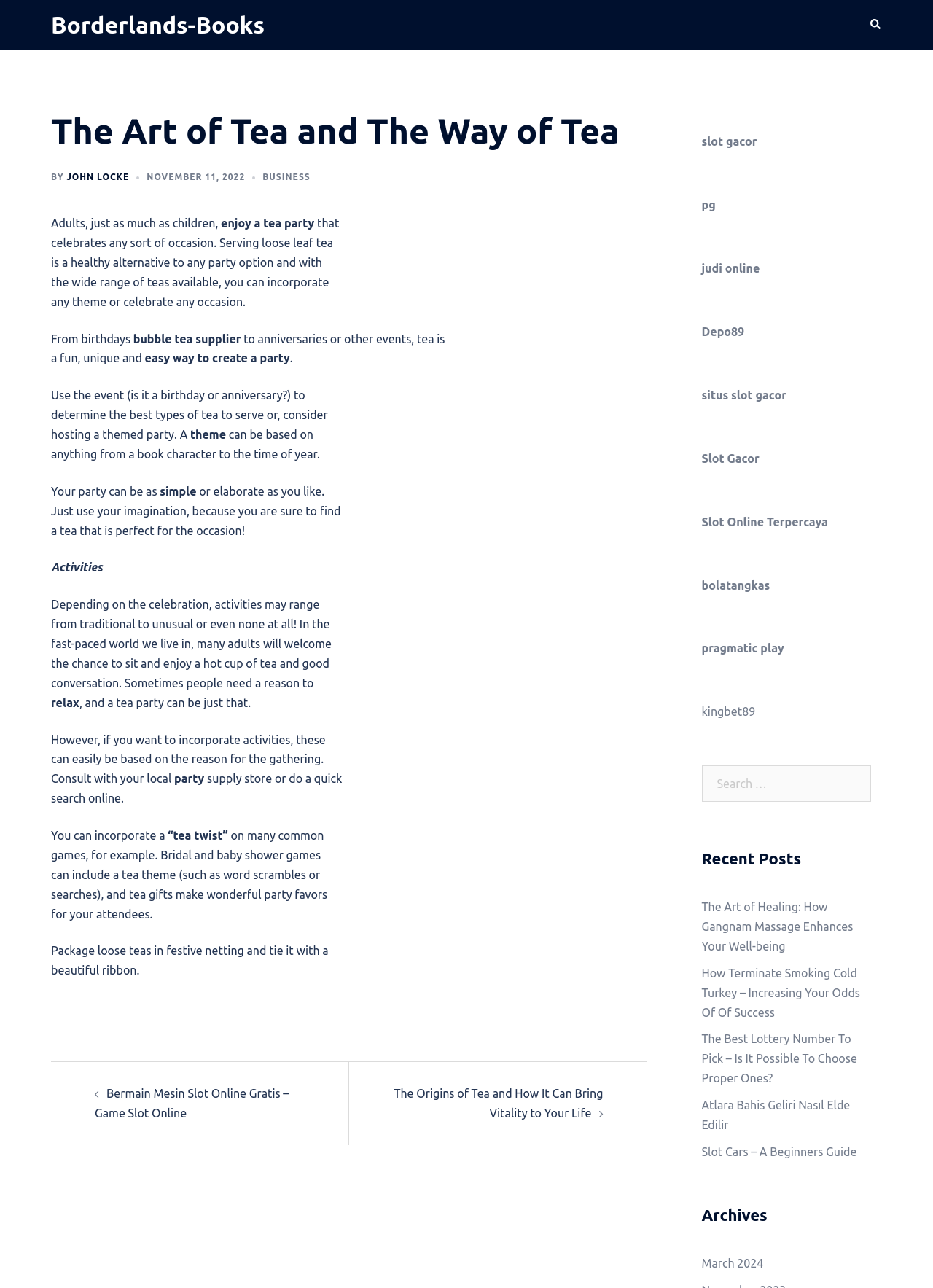Give a one-word or short phrase answer to this question: 
What is the topic of the article?

Tea party